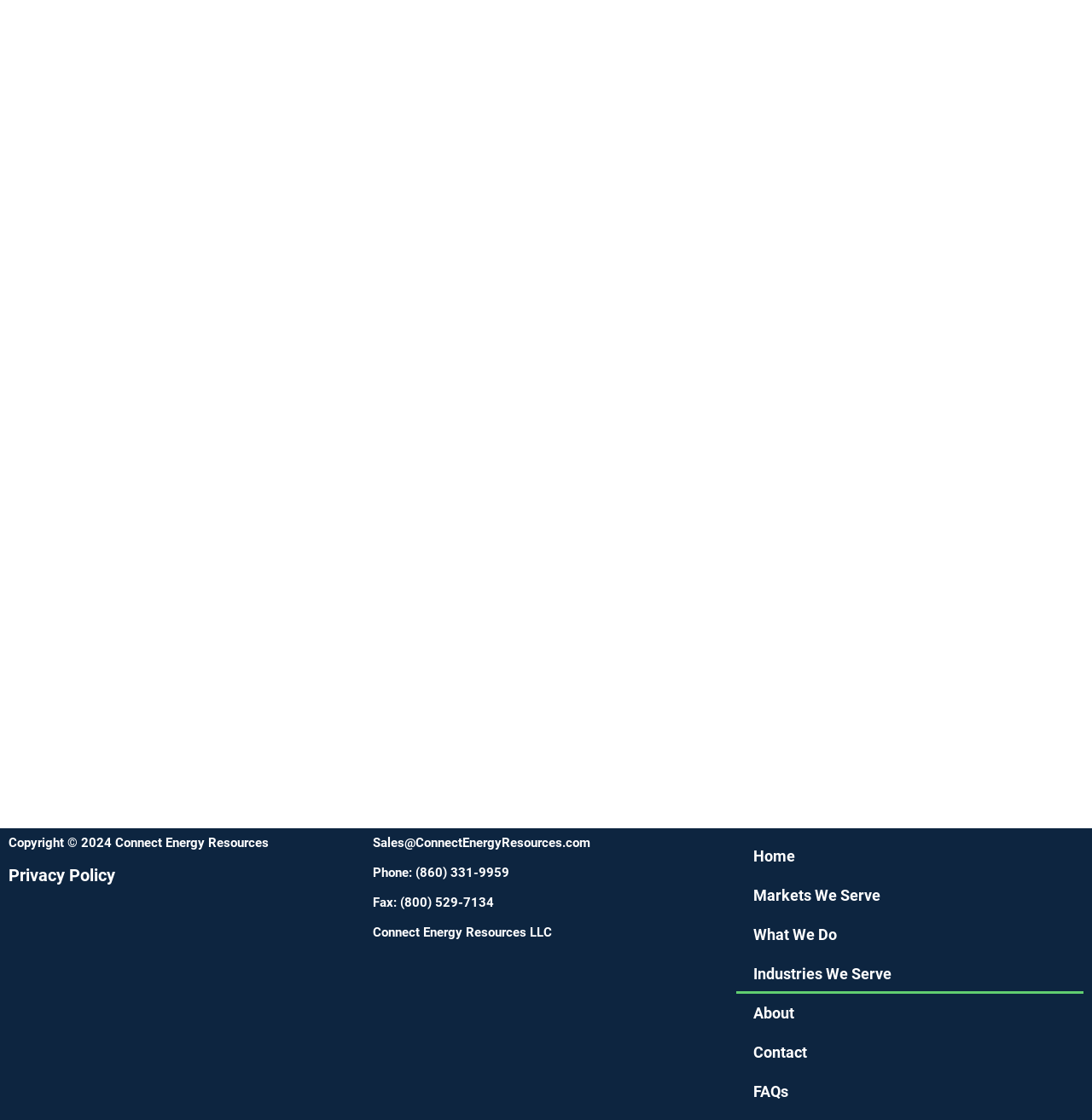Can you look at the image and give a comprehensive answer to the question:
How many links are in the footer?

The footer section contains links to 'Privacy Policy', 'Sales@ConnectEnergyResources.com', 'Phone: (860) 331-9959', 'Fax: (800) 529-7134', and other links, totaling 7 links.